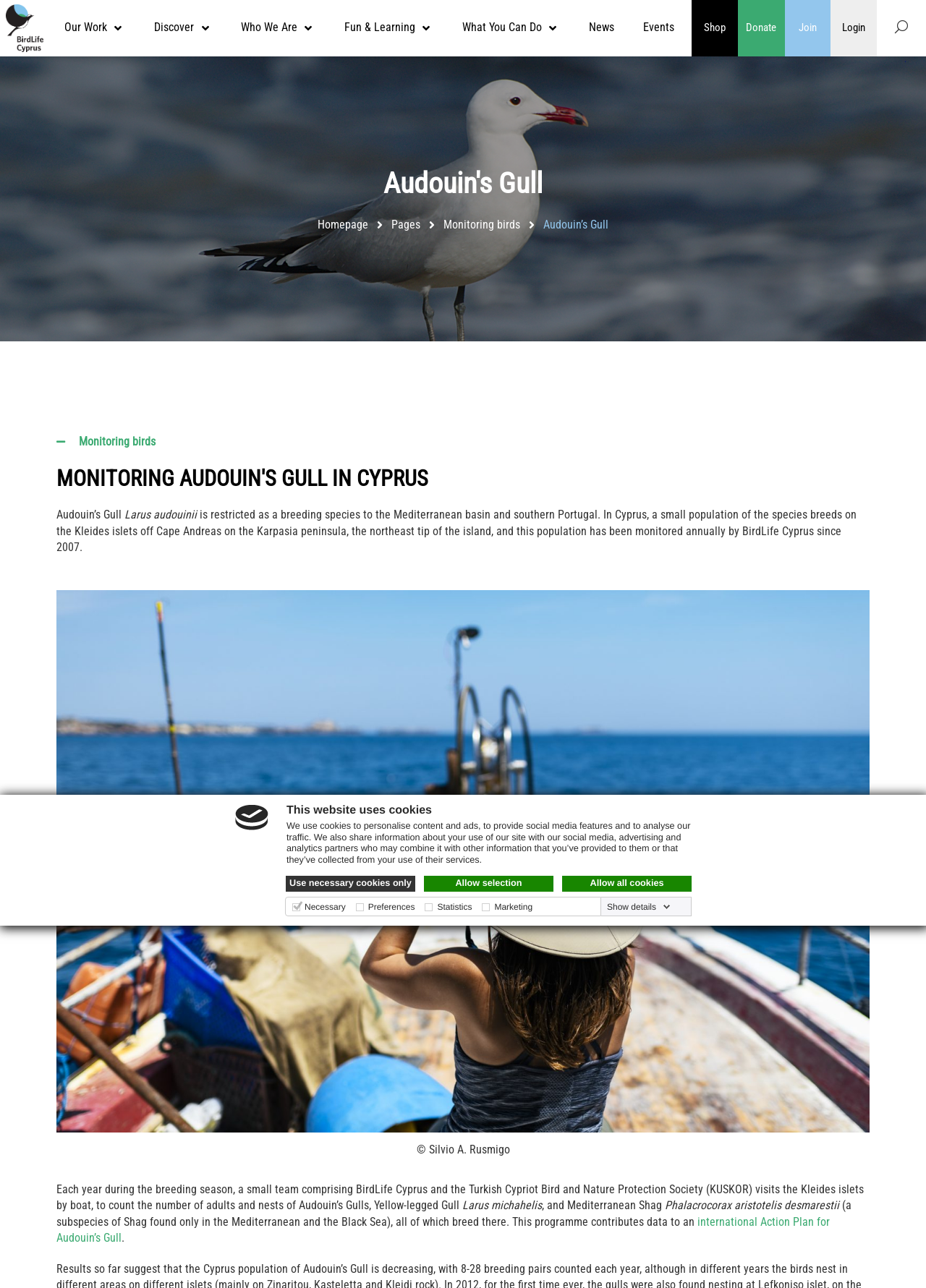Pinpoint the bounding box coordinates of the element you need to click to execute the following instruction: "Click on the 'Shop' button". The bounding box should be represented by four float numbers between 0 and 1, in the format [left, top, right, bottom].

None